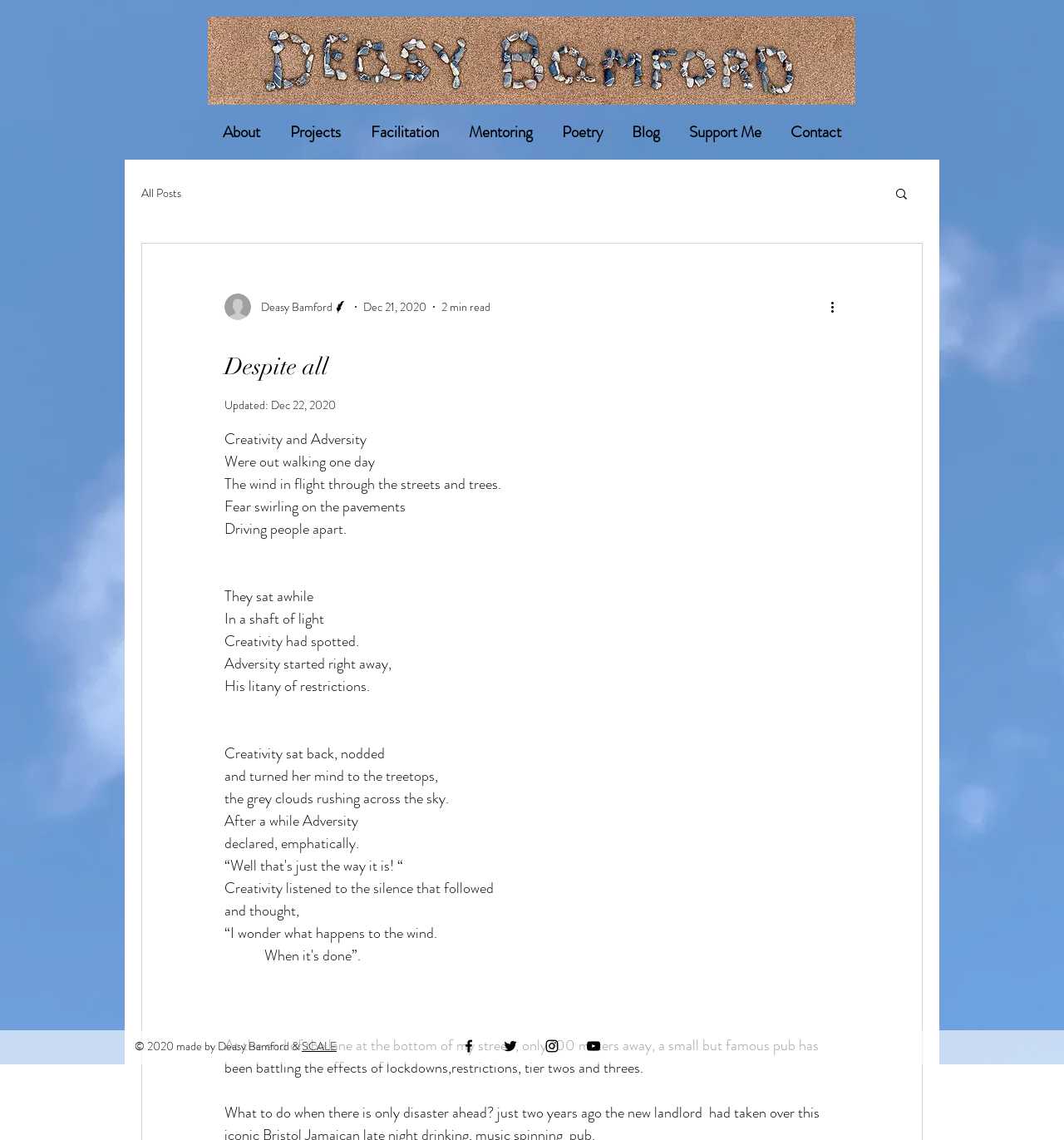Respond with a single word or phrase to the following question:
What is the author's name?

Deasy Bamford